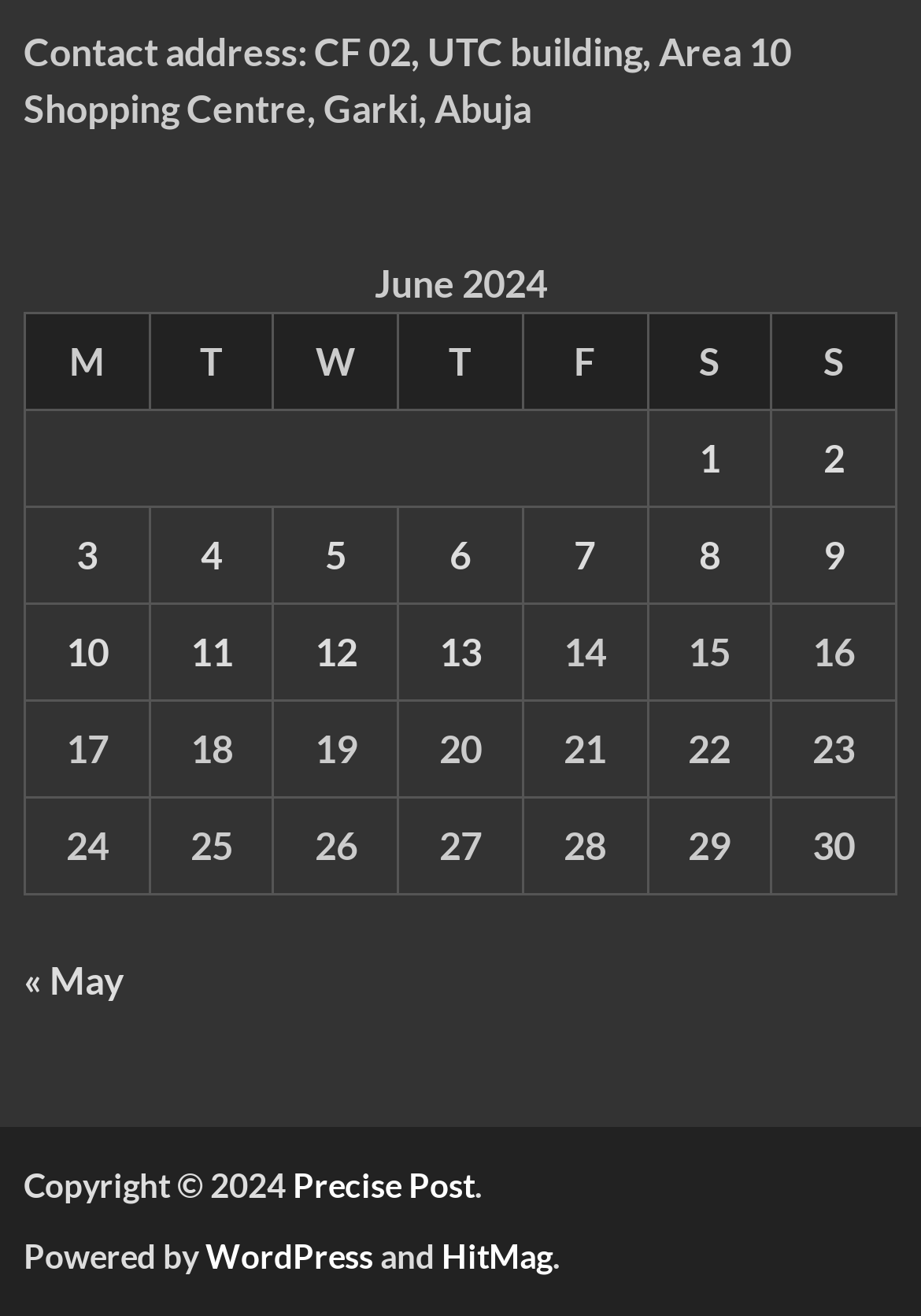Locate the bounding box coordinates of the element that should be clicked to execute the following instruction: "View posts published on June 1, 2024".

[0.759, 0.33, 0.782, 0.364]